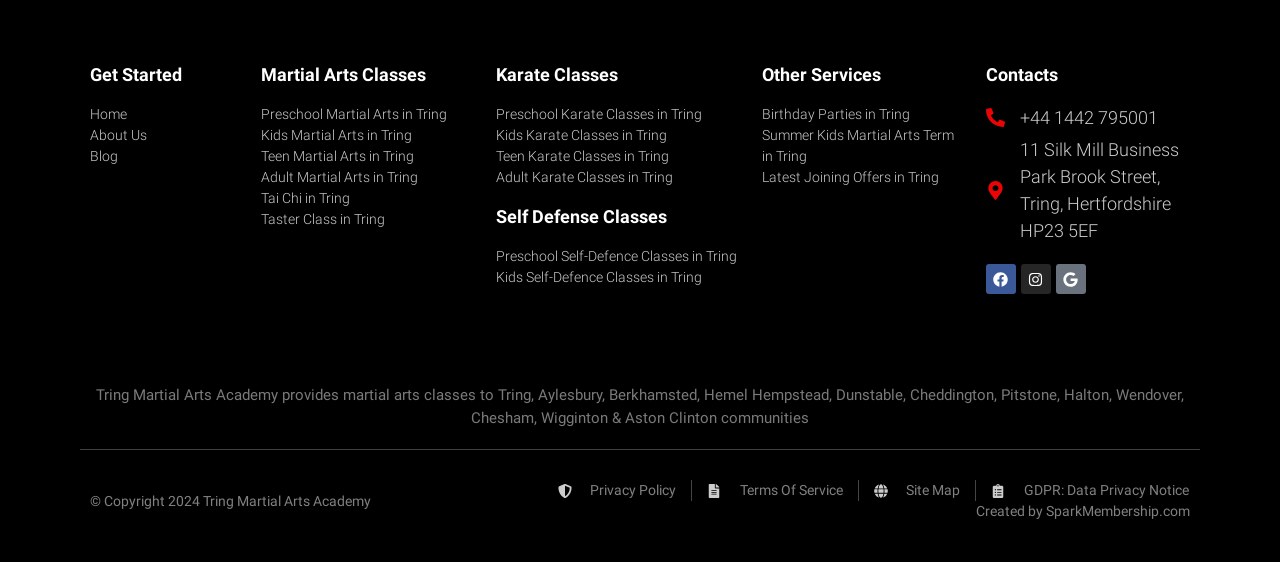What type of classes are offered in Tring?
Please give a detailed answer to the question using the information shown in the image.

Based on the webpage, I can see that there are multiple links and static text elements that mention 'Martial Arts Classes', 'Karate Classes', 'Self Defense Classes', and other related classes, which suggests that the webpage is about a martial arts academy that offers various types of classes in Tring.